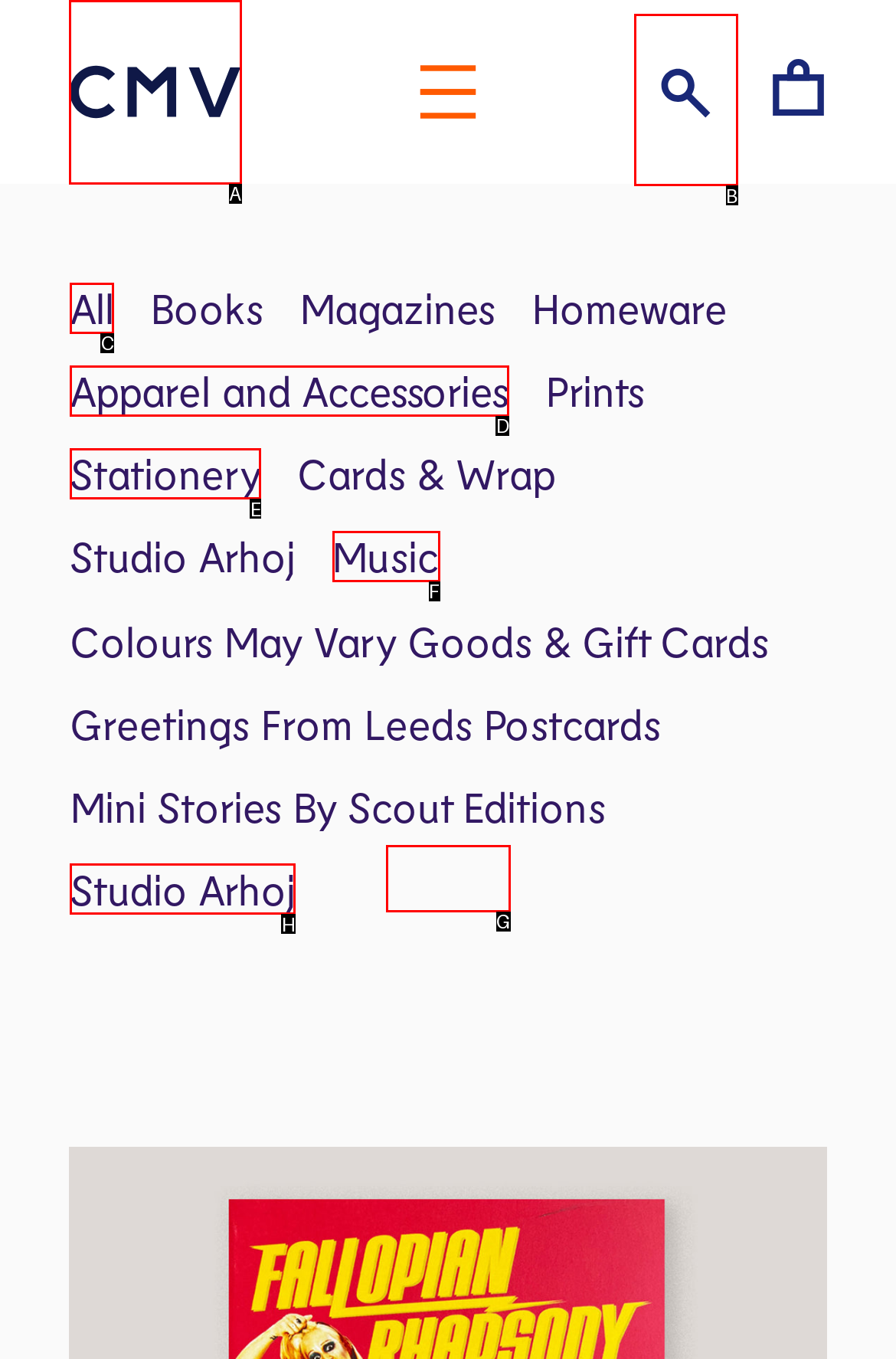For the task "browse the music section", which option's letter should you click? Answer with the letter only.

F